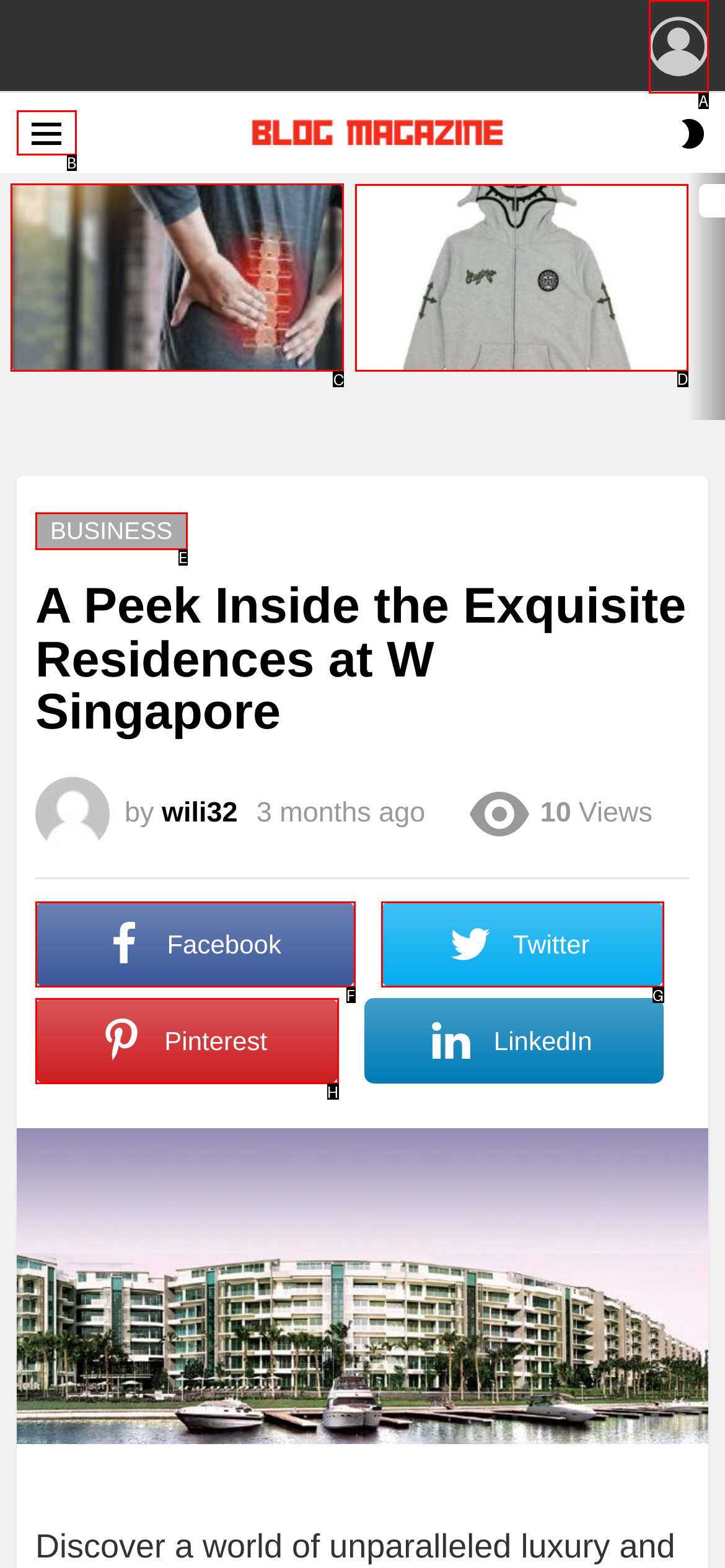Choose the HTML element you need to click to achieve the following task: read the latest story about back pain
Respond with the letter of the selected option from the given choices directly.

C